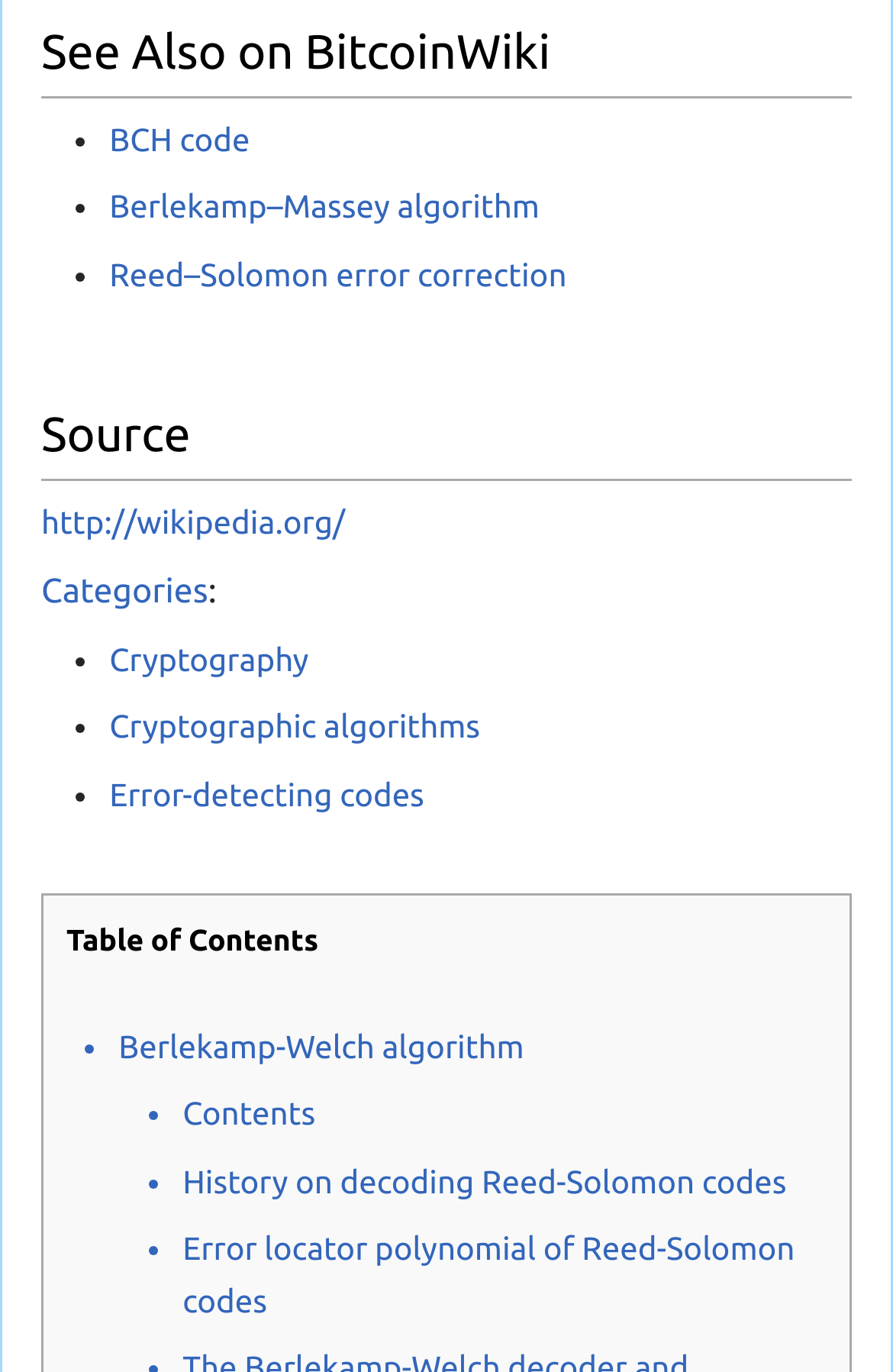Refer to the screenshot and answer the following question in detail:
What is the category of the link 'Cryptography'?

The link 'Cryptography' is categorized under 'Error-detecting codes' which is indicated by the list marker '•' and the bounding box coordinates [0.081, 0.462, 0.097, 0.5] and [0.122, 0.467, 0.346, 0.494] respectively.